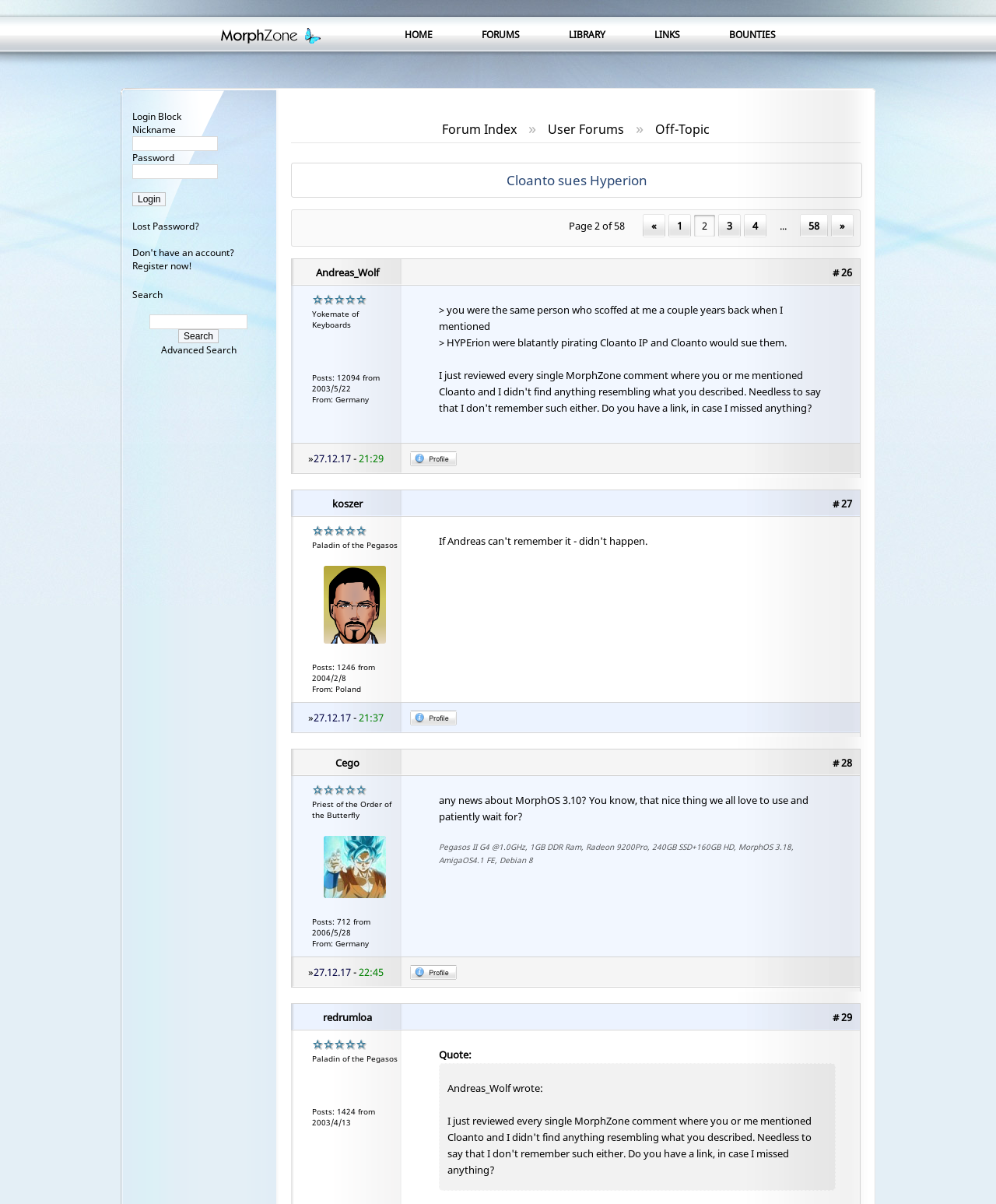Locate the bounding box coordinates of the element that needs to be clicked to carry out the instruction: "Click on the 'Profile' link of 'Andreas_Wolf'". The coordinates should be given as four float numbers ranging from 0 to 1, i.e., [left, top, right, bottom].

[0.412, 0.378, 0.459, 0.39]